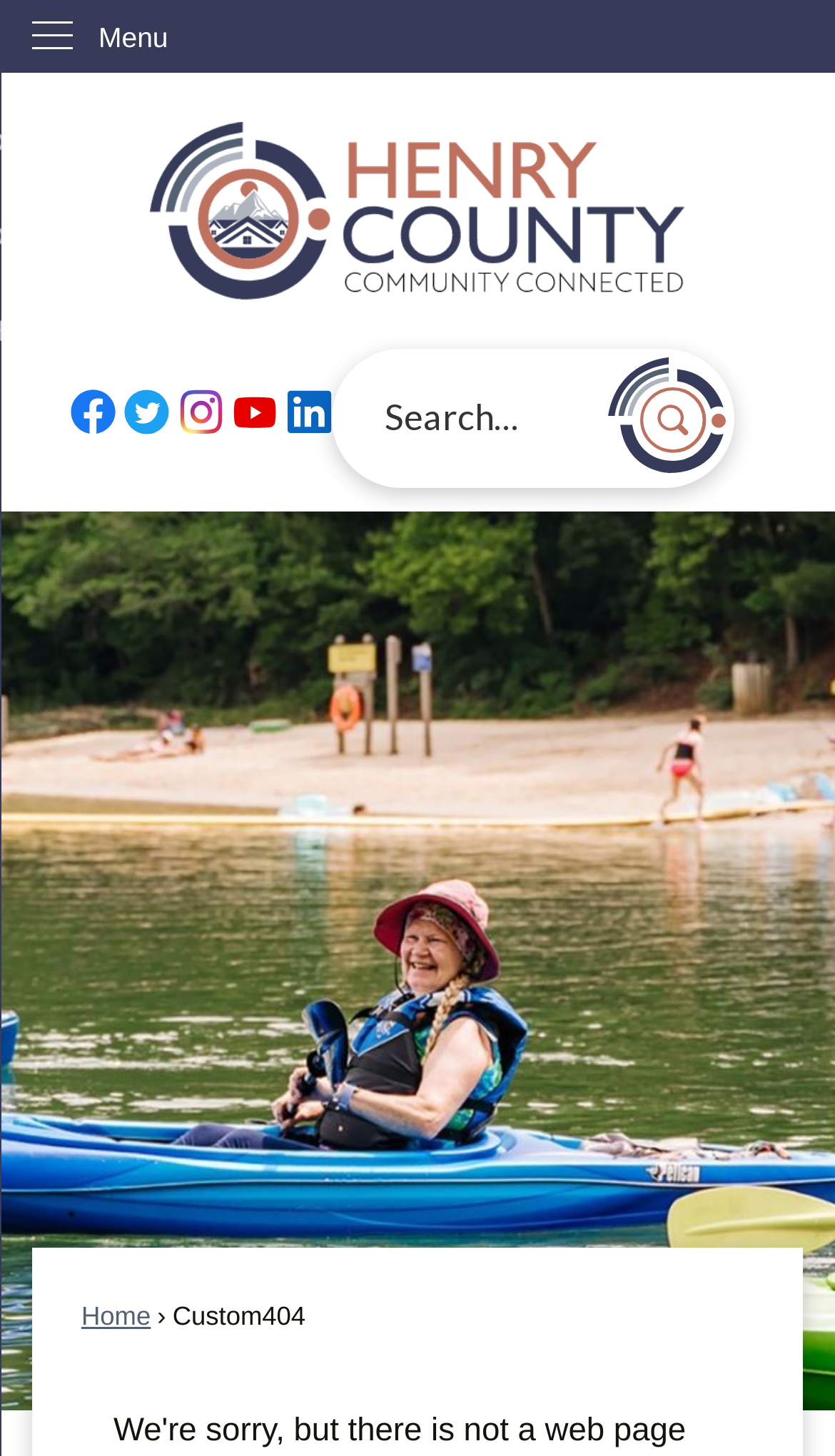Find the bounding box coordinates of the clickable area required to complete the following action: "Go back to home".

[0.097, 0.894, 0.181, 0.914]